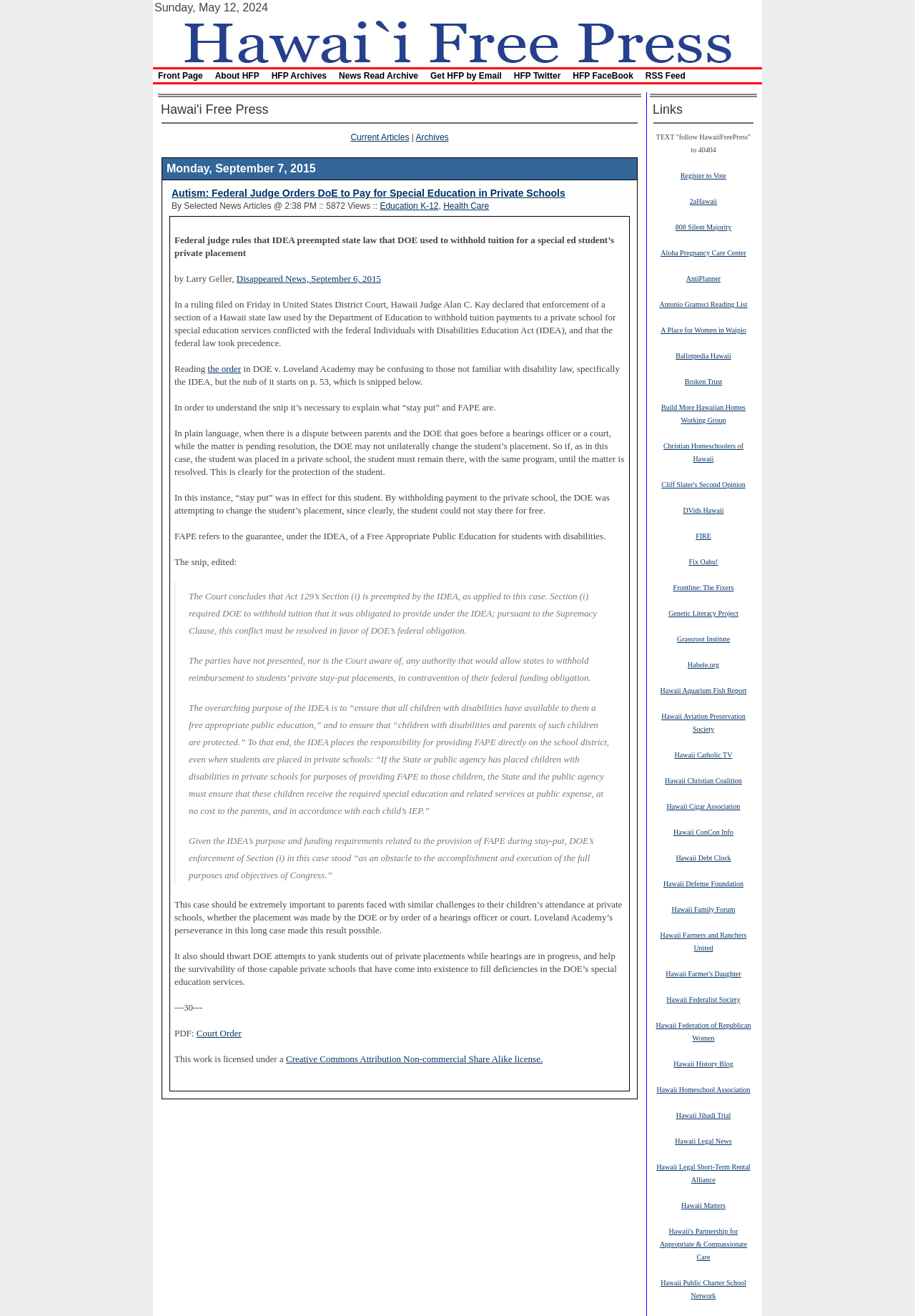Refer to the screenshot and give an in-depth answer to this question: What is the name of the judge mentioned in the article?

The article mentions a federal judge named Alan C. Kay who ruled that the IDEA preempted state law used by the DOE to withhold tuition payments to a private school for special education services.